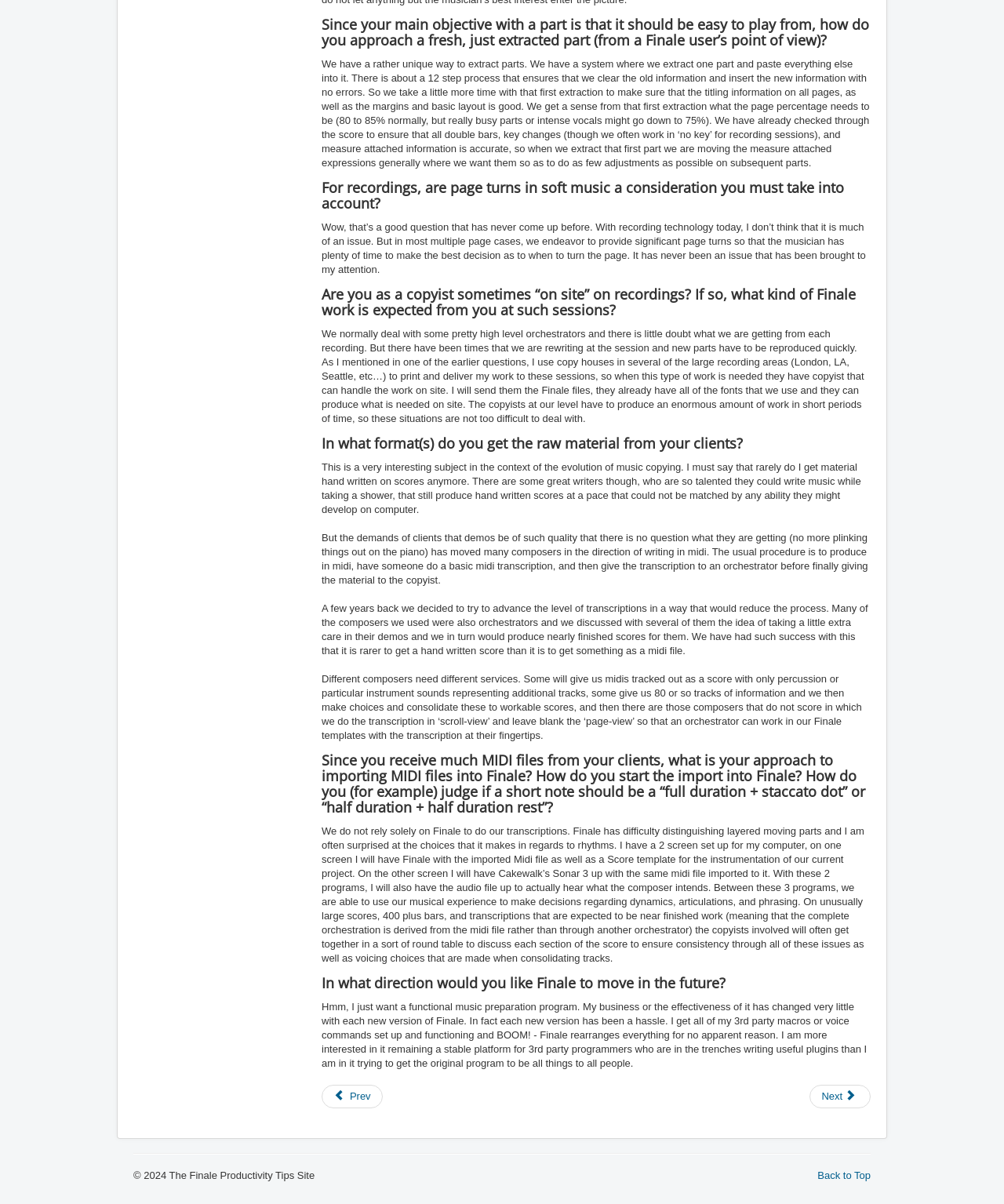How do copyists approach importing MIDI files into Finale?
Please describe in detail the information shown in the image to answer the question.

As mentioned in the StaticText under the heading 'Since you receive much MIDI files from your clients, what is your approach to importing MIDI files into Finale?', copyists do not rely solely on Finale to do their transcriptions, instead, they use multiple programs, including Cakewalk's Sonar 3 and the audio file, to make decisions regarding dynamics, articulations, and phrasing.